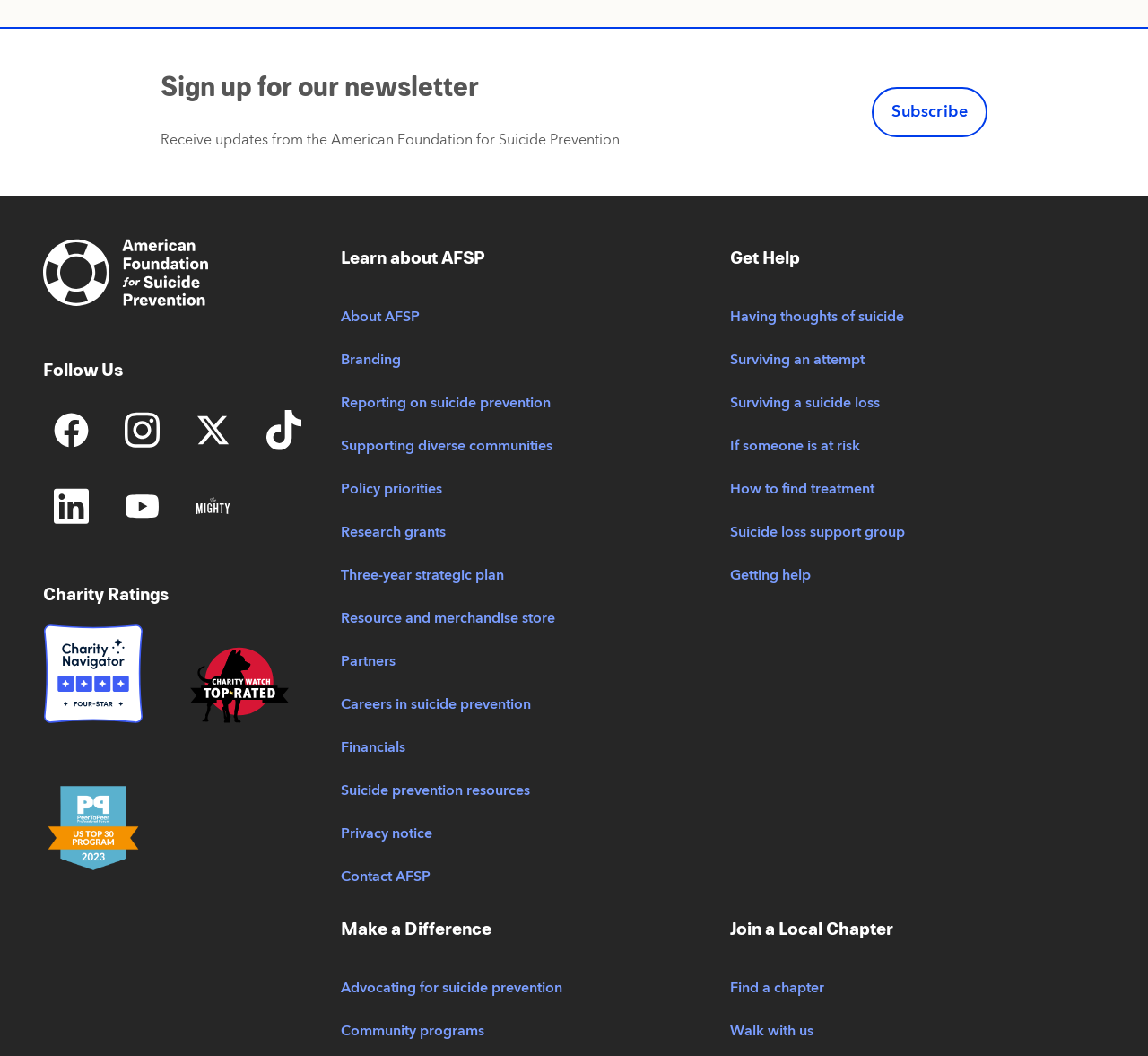Identify the bounding box coordinates of the region I need to click to complete this instruction: "Search for something".

None